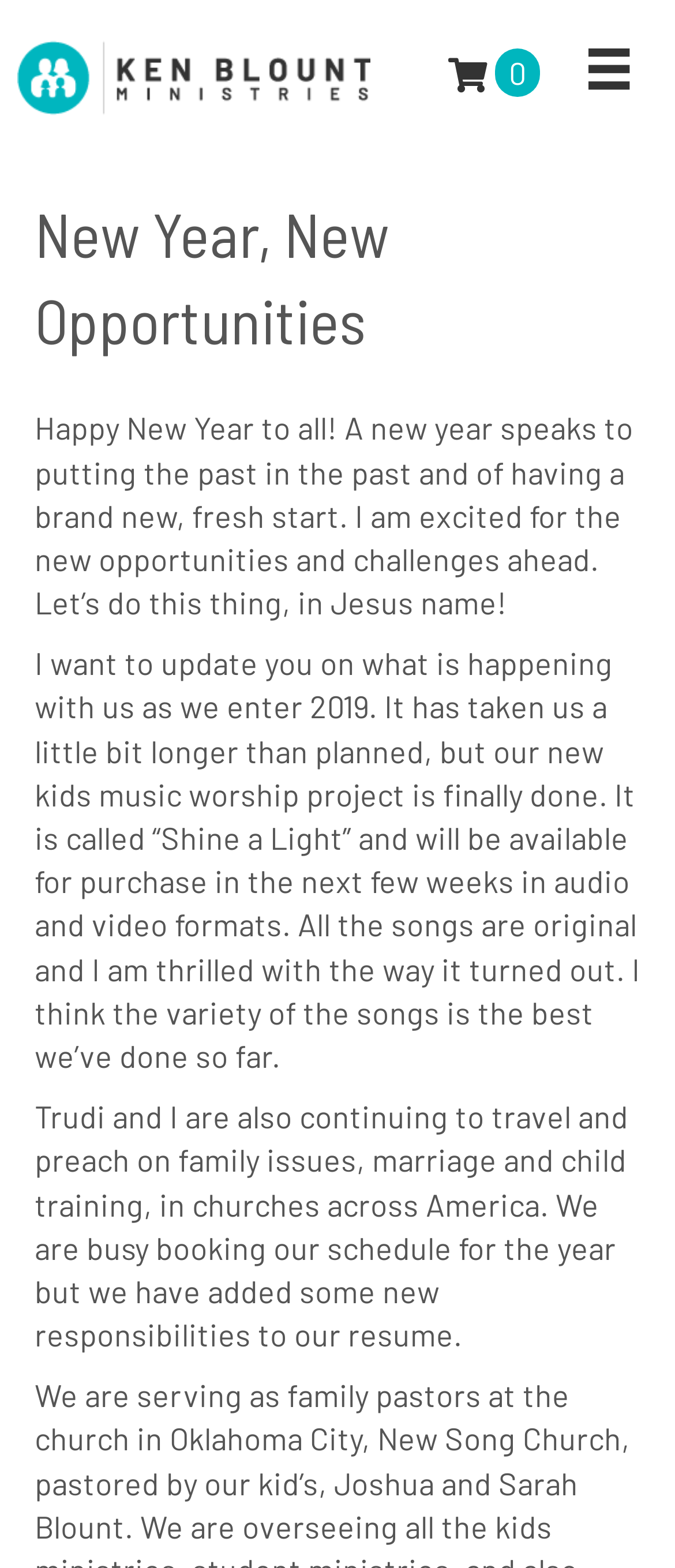Describe all the key features of the webpage in detail.

The webpage is about Ken Blount Ministries, with a focus on the new year and new opportunities. At the top left corner, there is a logo of Ken Blount Ministries, accompanied by a link. On the top right corner, there is a hamburger menu toggle button with an icon. 

Below the logo, there is a large heading that reads "New Year, New Opportunities". Underneath the heading, there is a paragraph of text that wishes the readers a happy new year and expresses excitement for the new opportunities and challenges ahead. 

Following this, there are two more paragraphs of text. The first one updates the readers on the new kids music worship project called "Shine a Light", which is finally complete and will be available for purchase soon. The second paragraph mentions that Trudi and the author will continue to travel and preach on family issues, marriage, and child training in churches across America, and are busy booking their schedule for the year.